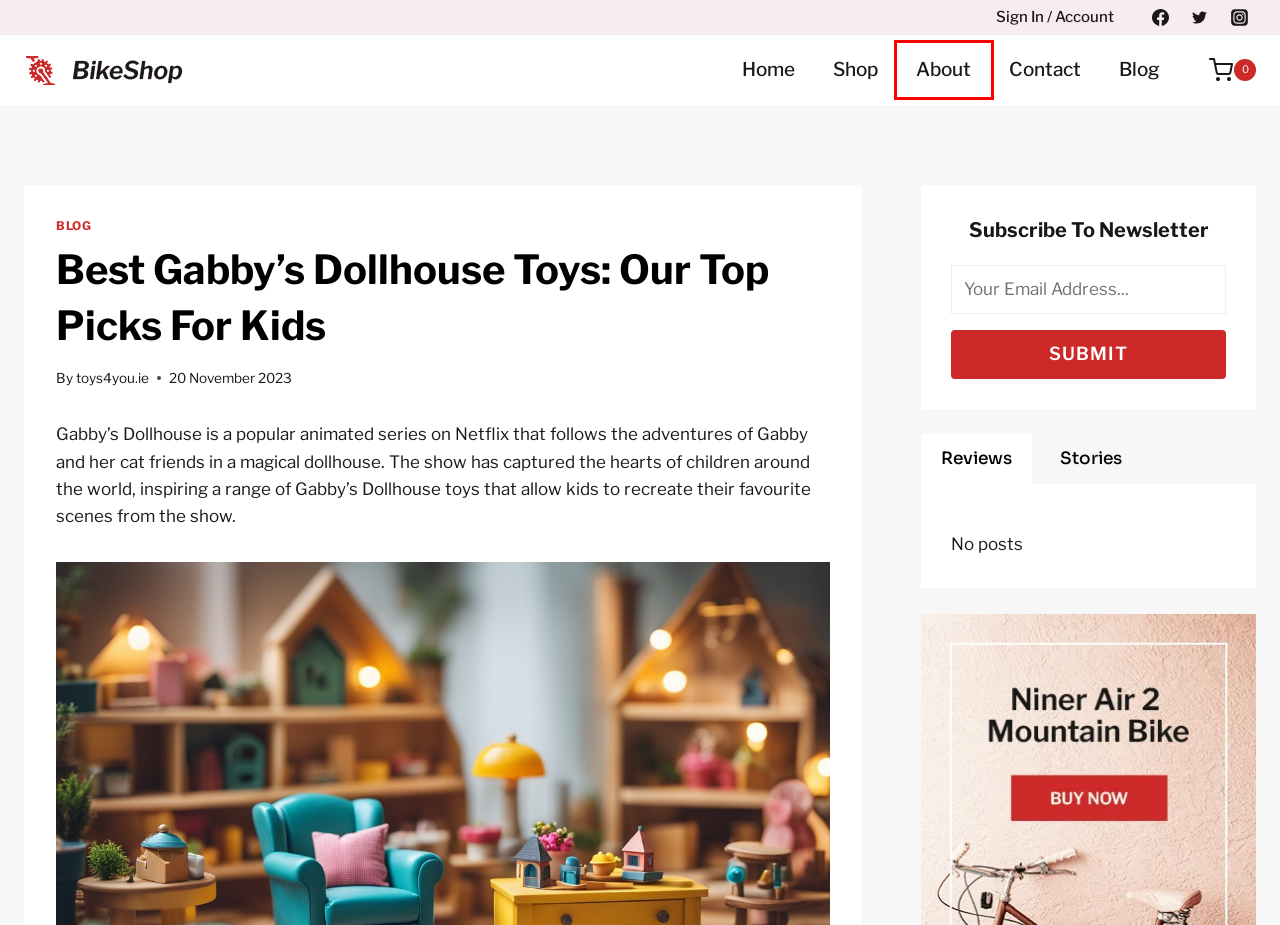Assess the screenshot of a webpage with a red bounding box and determine which webpage description most accurately matches the new page after clicking the element within the red box. Here are the options:
A. About - Toys 4 You
B. My account - Toys 4 You
C. Kadence WP | Free and Premium WordPress Themes & Plugins
D. Home - Toys 4 You
E. Shop - Toys 4 You
F. Cart - Toys 4 You
G. Contact - Toys 4 You
H. Blog - Toys 4 You

A